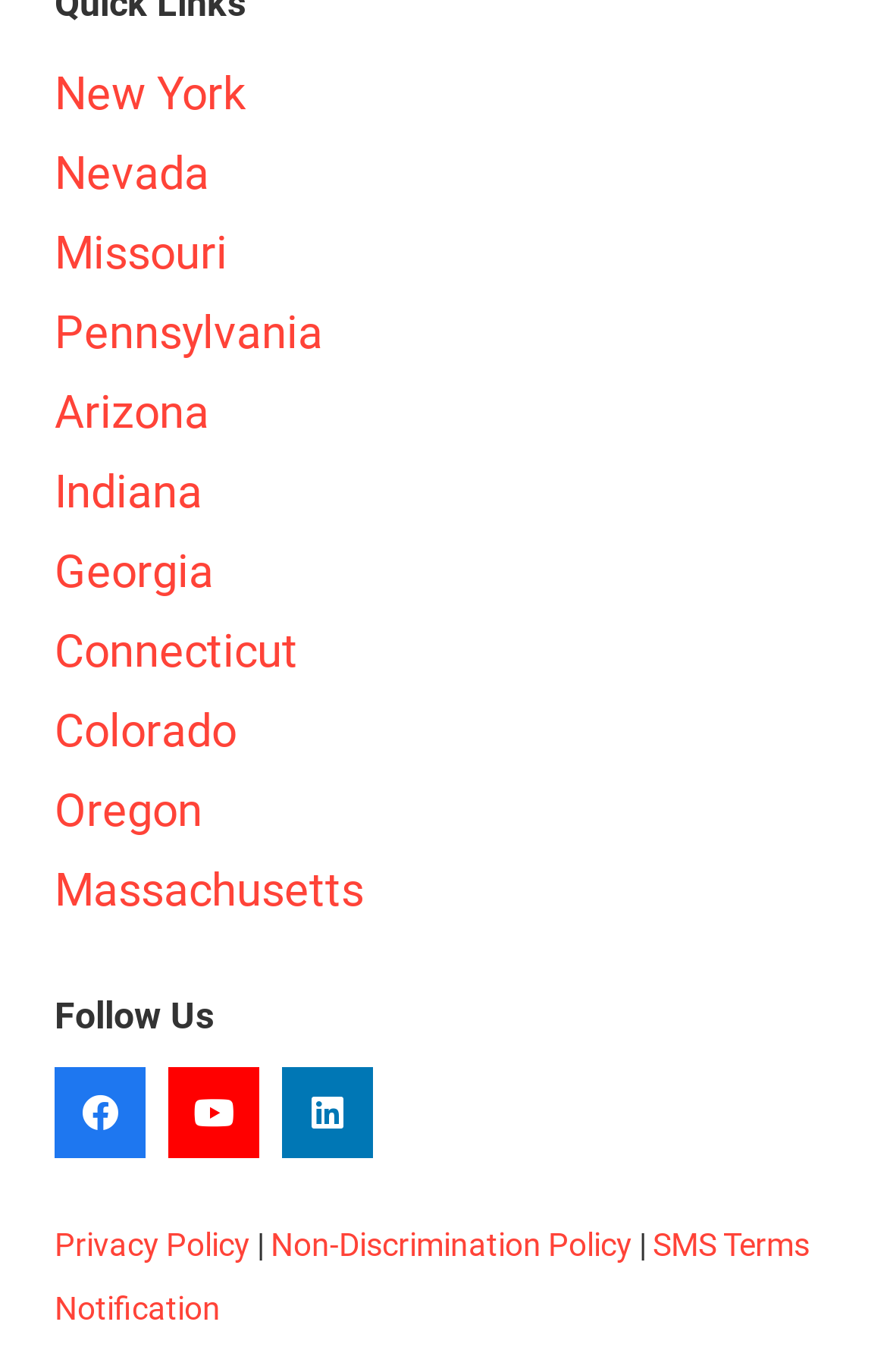Find the bounding box coordinates of the element to click in order to complete the given instruction: "Read the Privacy Policy."

[0.062, 0.894, 0.282, 0.921]